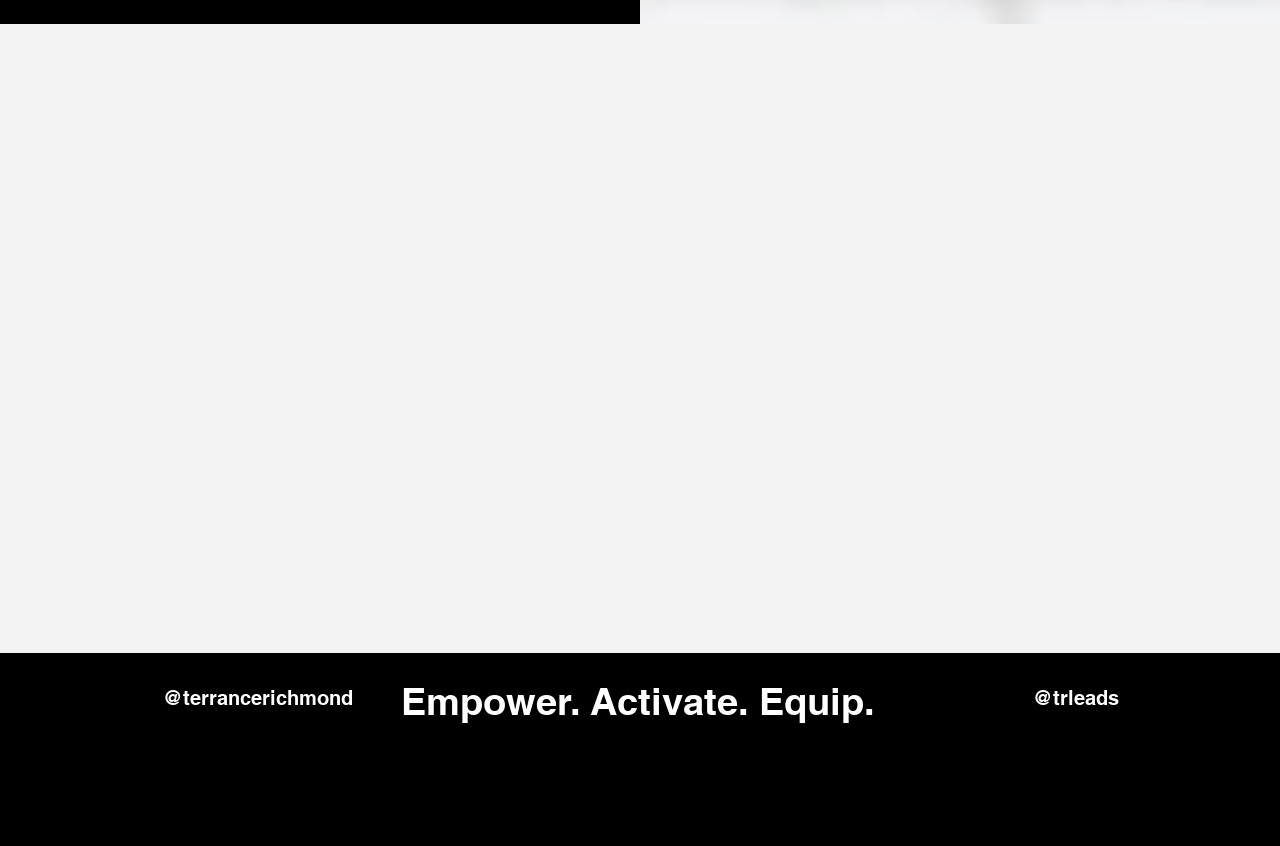Determine the coordinates of the bounding box that should be clicked to complete the instruction: "Go to Instagram". The coordinates should be represented by four float numbers between 0 and 1: [left, top, right, bottom].

[0.165, 0.846, 0.198, 0.895]